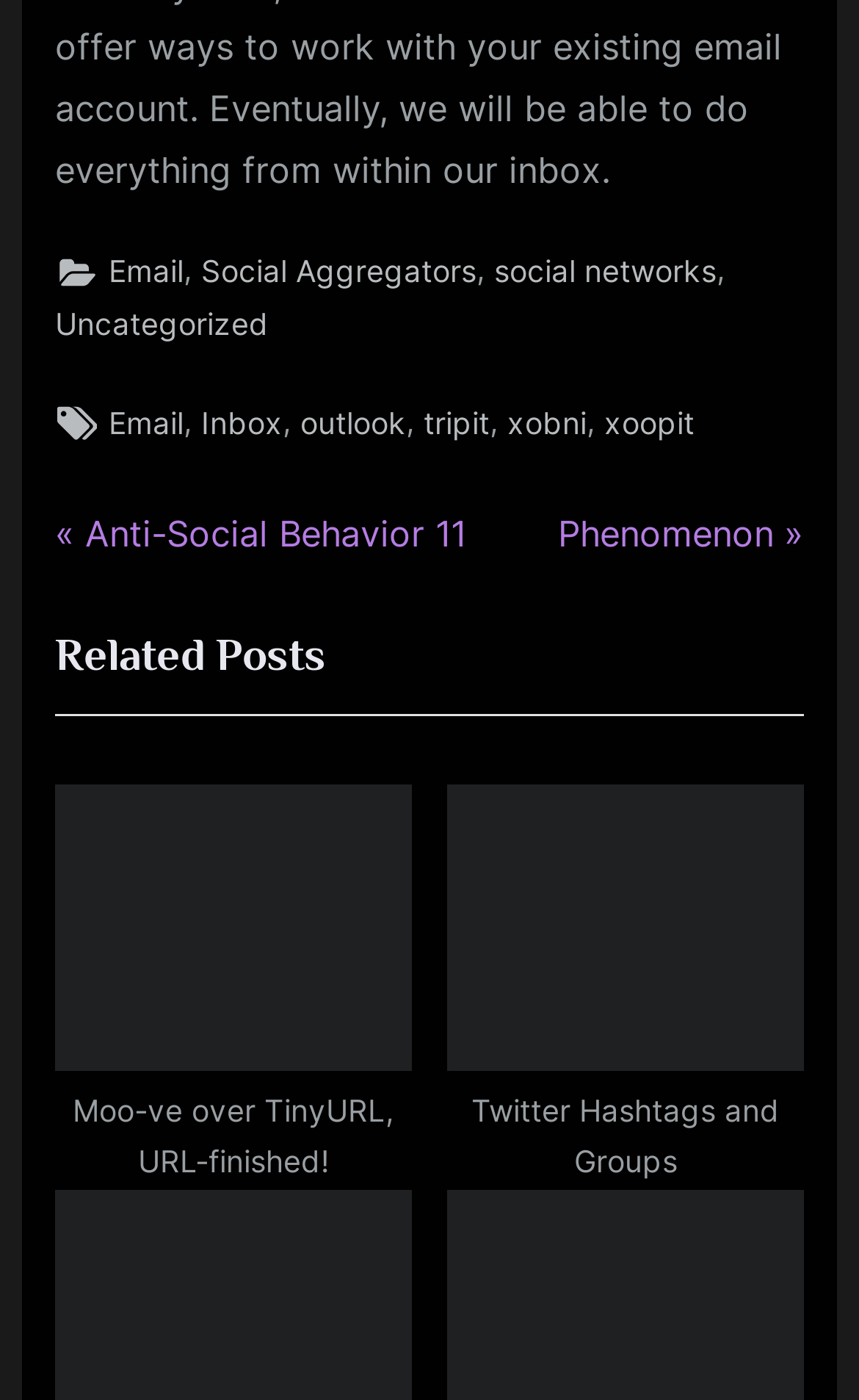What is the previous post about?
Using the image, provide a detailed and thorough answer to the question.

The previous post is linked at the bottom of the webpage, and its title is 'Anti-Social Behavior 11'. This can be found by looking at the link '« Previous Post: Anti-Social Behavior 11'.